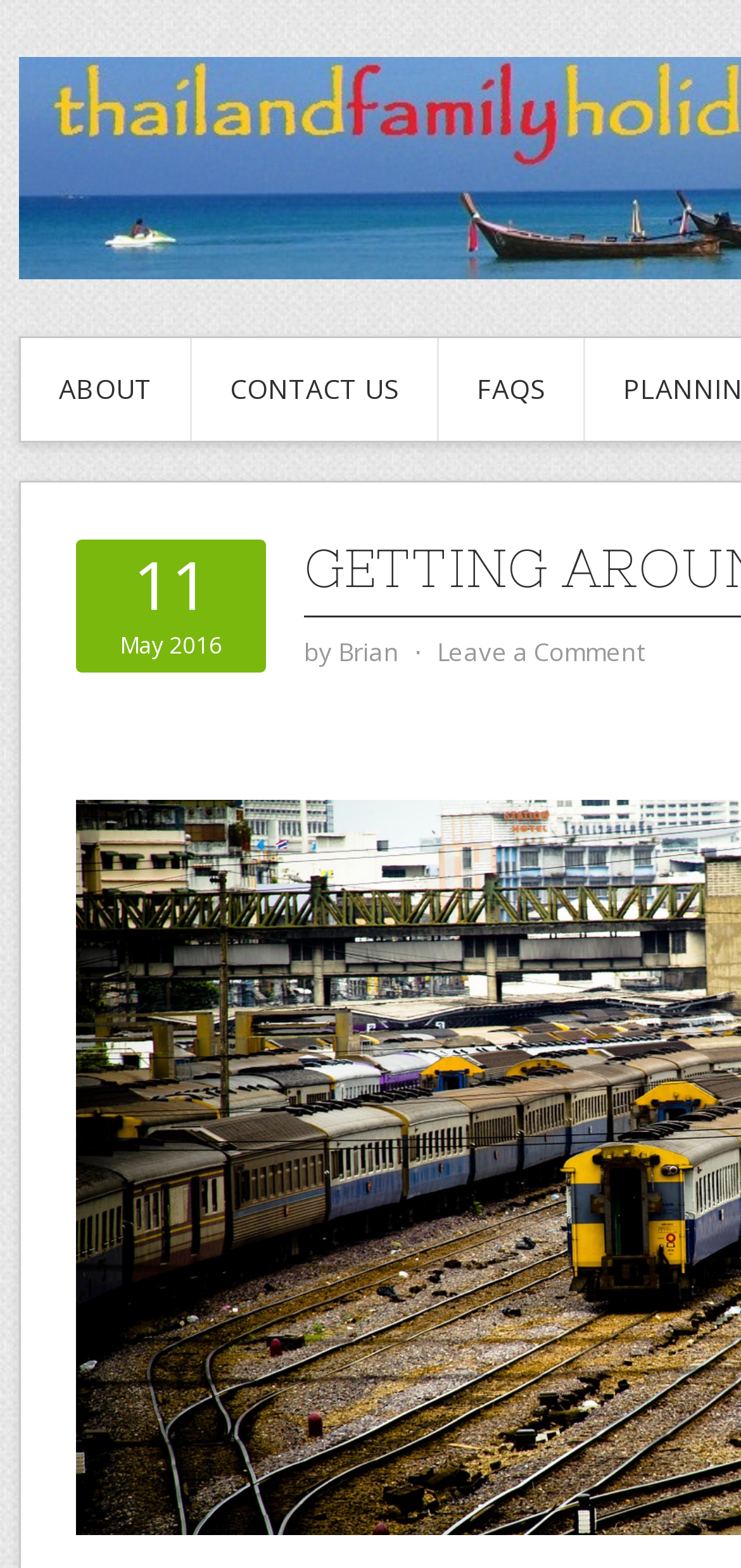Can you find the bounding box coordinates for the UI element given this description: "Contact Us"? Provide the coordinates as four float numbers between 0 and 1: [left, top, right, bottom].

[0.259, 0.216, 0.59, 0.282]